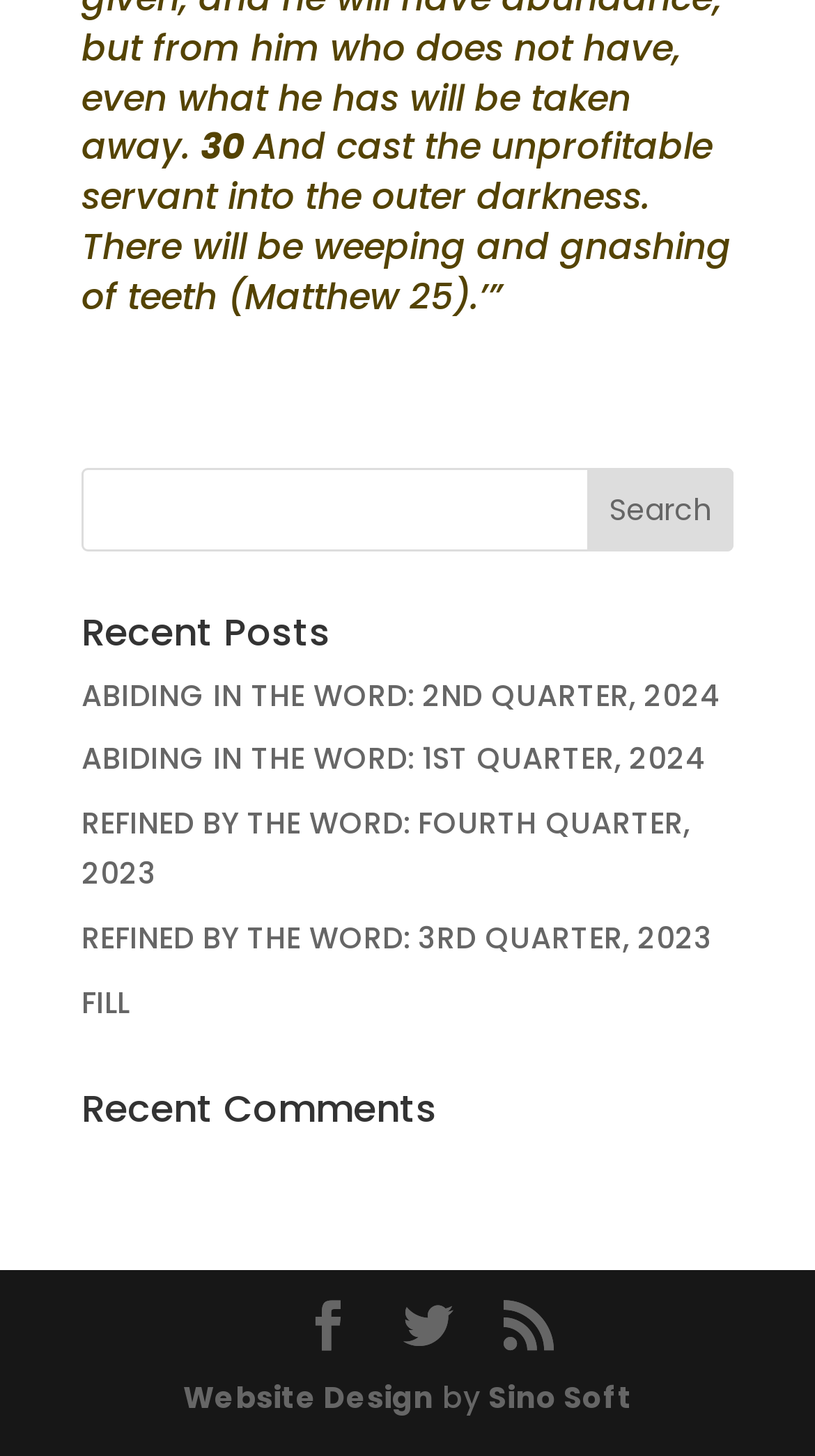Provide the bounding box coordinates of the HTML element this sentence describes: "Sino Soft". The bounding box coordinates consist of four float numbers between 0 and 1, i.e., [left, top, right, bottom].

[0.599, 0.946, 0.776, 0.975]